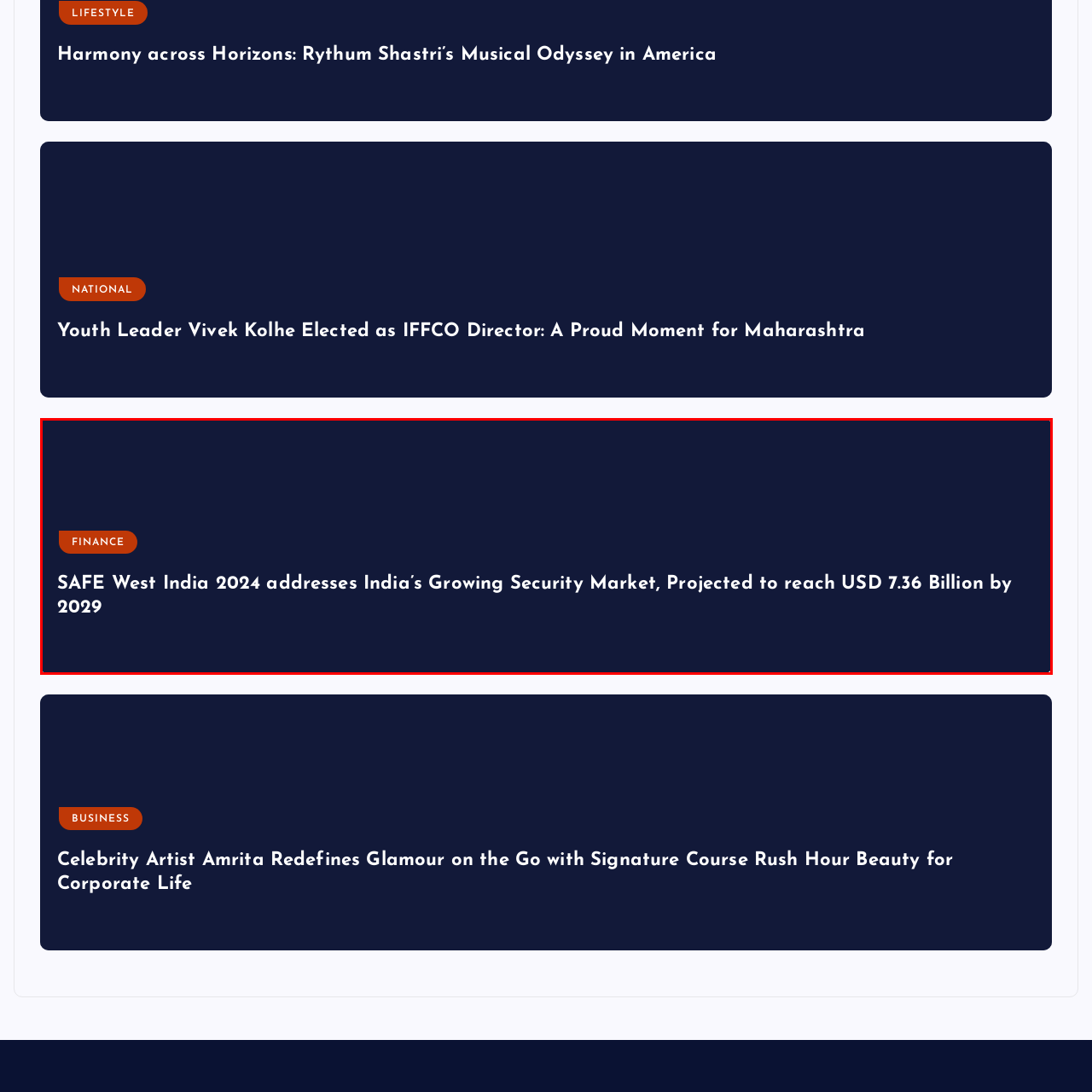Explain in detail what is happening within the highlighted red bounding box in the image.

The image highlights the event "SAFE West India 2024," which focuses on addressing the rapidly expanding security market in India. With projections indicating that this market could reach a value of USD 7.36 billion by 2029, the conference plays a pivotal role in discussing trends, innovations, and security solutions for the region. The event is categorized under the finance section, underscoring its significance in contributing to economic growth and security advancements within India.